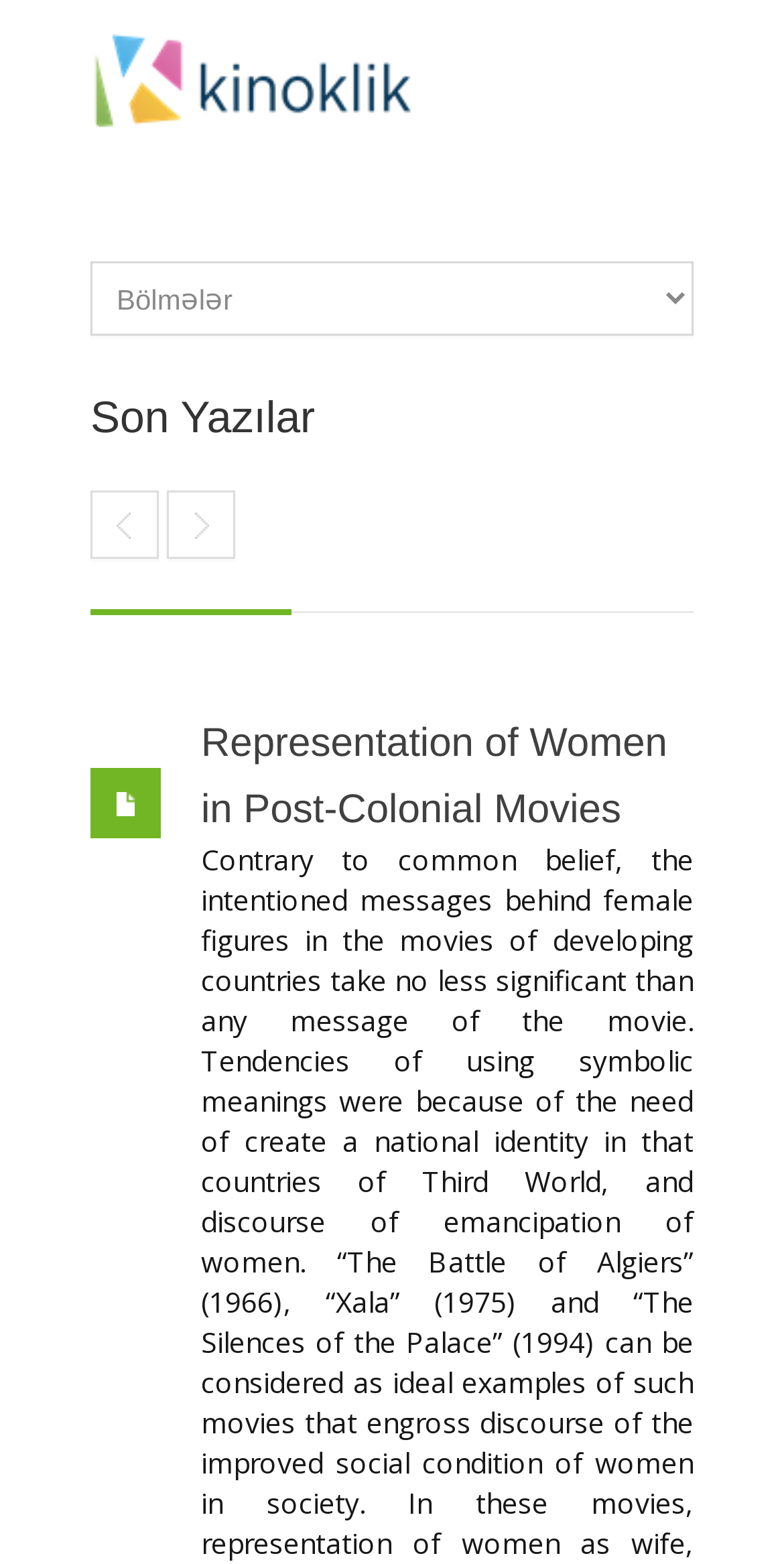Utilize the details in the image to thoroughly answer the following question: What is the main topic of the webpage?

The main topic of the webpage is located in the middle of the webpage, and it is a heading element with the text 'Representation of Women in Post-Colonial Movies', which is also the title of the webpage.